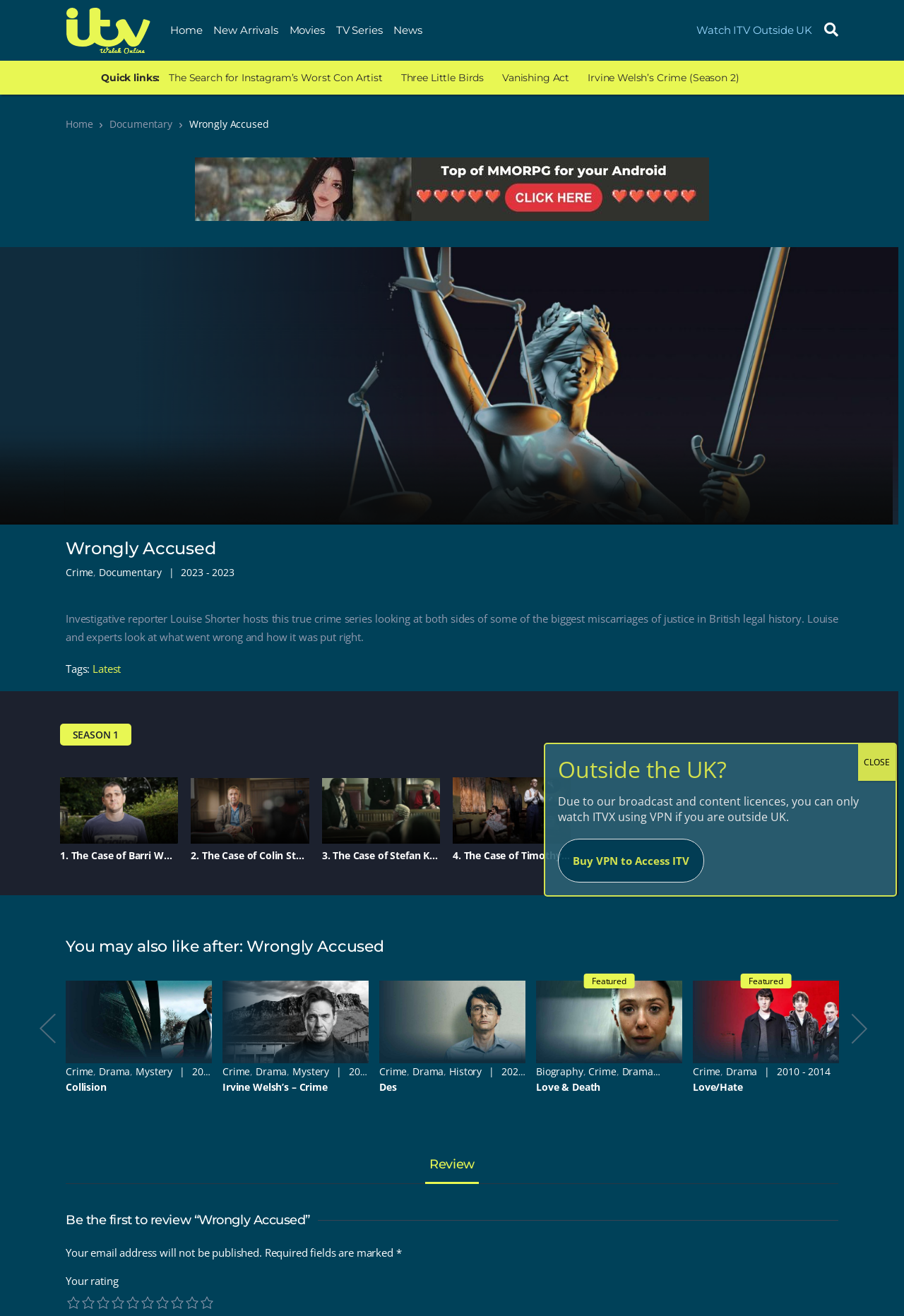Provide a thorough description of this webpage.

This webpage is about a true crime documentary series called "Wrongly Accused" hosted by investigative reporter Louise Shorter. The series explores both sides of some of the biggest miscarriages of justice in British legal history. 

At the top of the page, there is a navigation menu with links to "Home", "New Arrivals", "Movies", "TV Series", "News", and "Watch ITV Outside UK". Below this menu, there is a search bar with a label "Search for:".

On the left side of the page, there is a section with a heading "Wrongly Accused" and a brief description of the series. Below this, there are links to "Crime" and "Documentary" categories, and a tag "2023 - 2023" indicating the release year of the series.

The main content of the page is a list of episodes from the series, with each episode represented by a link and an image. The episodes are listed in a grid layout, with four episodes per row. Each episode link has a heading with the episode title, such as "1. The Case of Barri White" or "2. The Case of Colin Stagg".

Below the episode list, there is a section with a heading "You may also like after: Wrongly Accused" that recommends other TV series, including "Collision", "Crime 2", "Irvine Welsh’s – Crime", "Des", and "Love & Death". Each recommended series has a link, an image, and a brief description.

At the bottom of the page, there is a pagination button labeled "Previous" and a section with a heading "Featured" that highlights some of the recommended TV series.